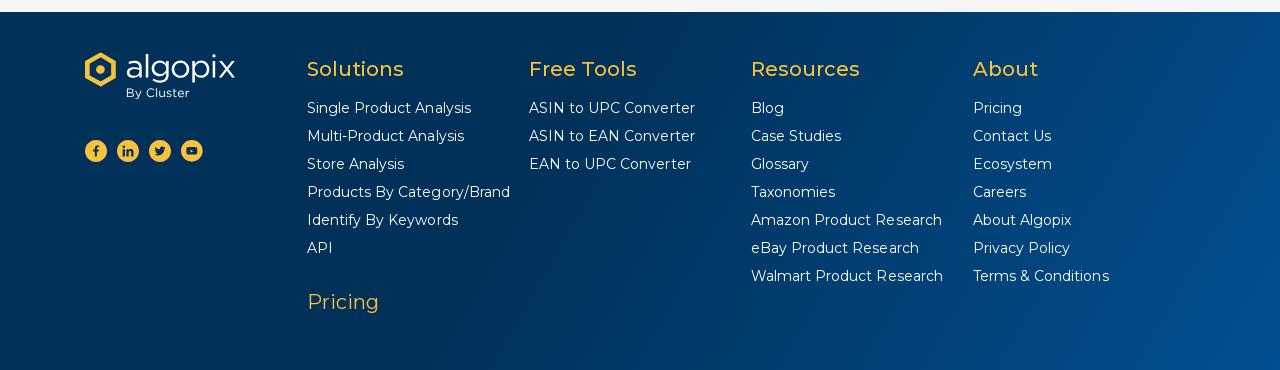How many social media links are present?
Please provide a single word or phrase based on the screenshot.

4